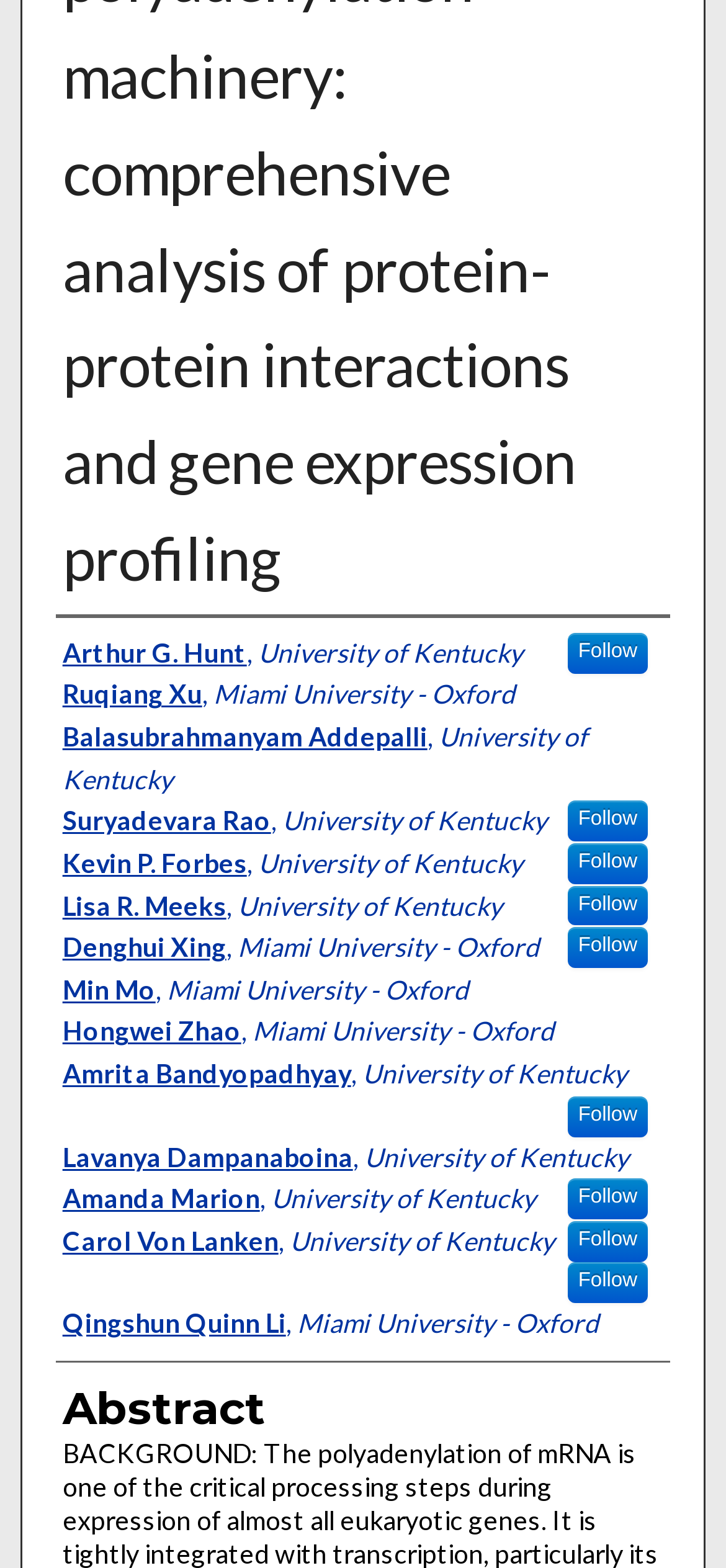Highlight the bounding box coordinates of the element you need to click to perform the following instruction: "Read the abstract."

[0.076, 0.853, 0.924, 0.884]